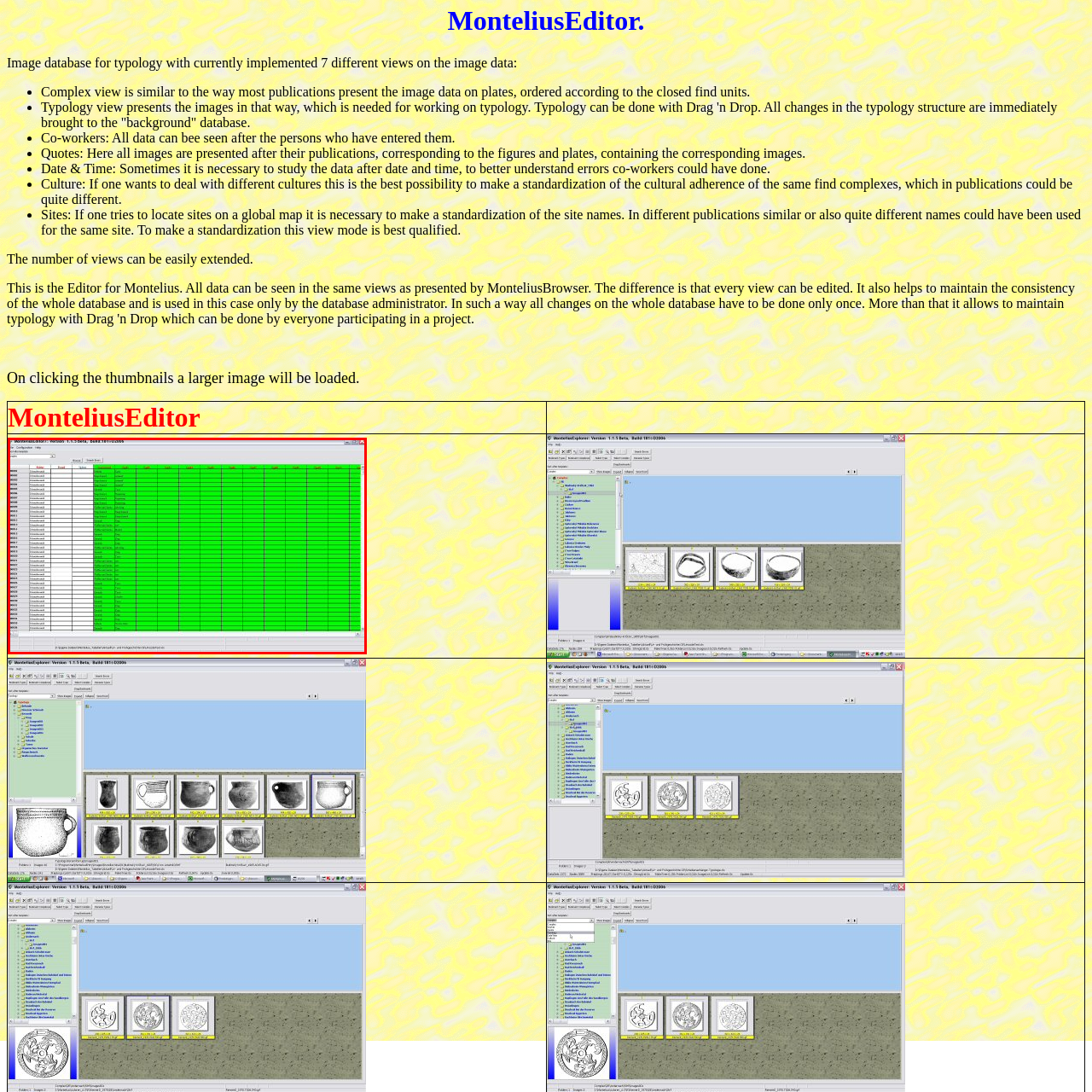Focus on the image enclosed by the red outline and give a short answer: How is the spreadsheet organized?

into rows and columns